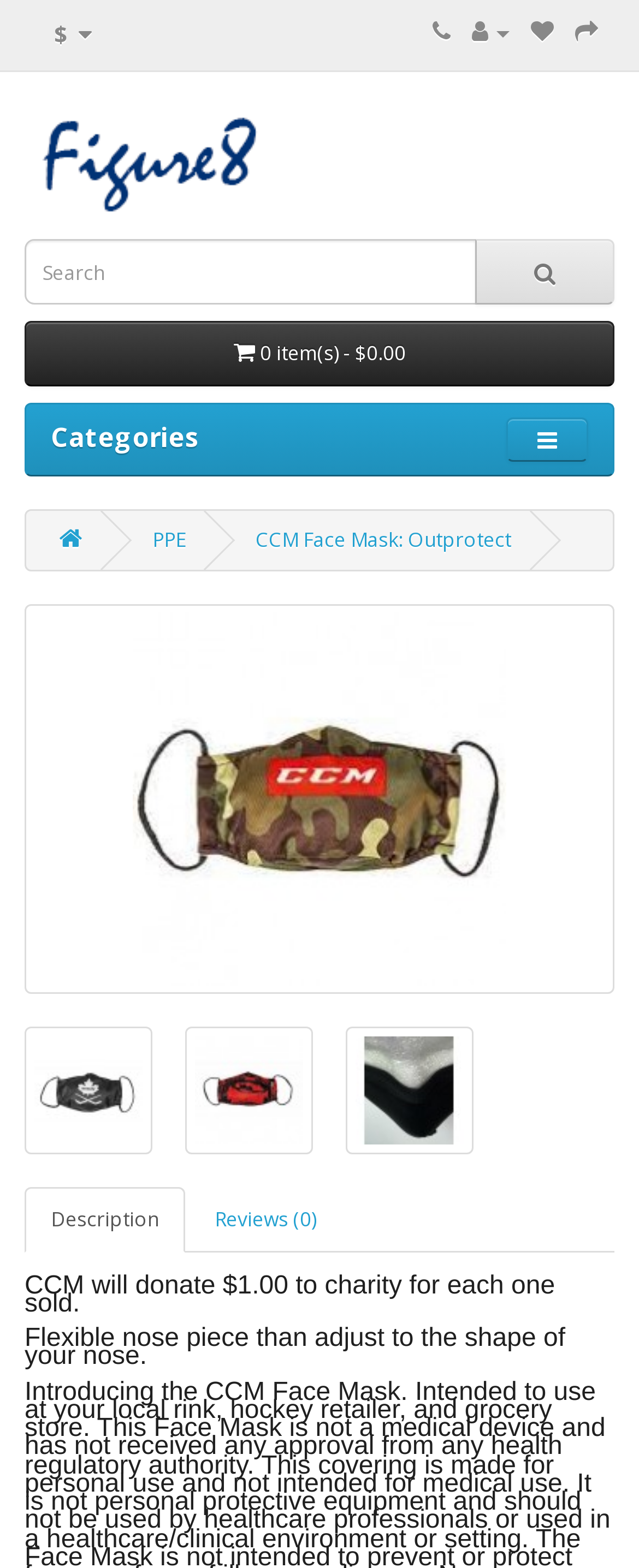Please locate the clickable area by providing the bounding box coordinates to follow this instruction: "Go to PPE category".

[0.238, 0.336, 0.29, 0.353]